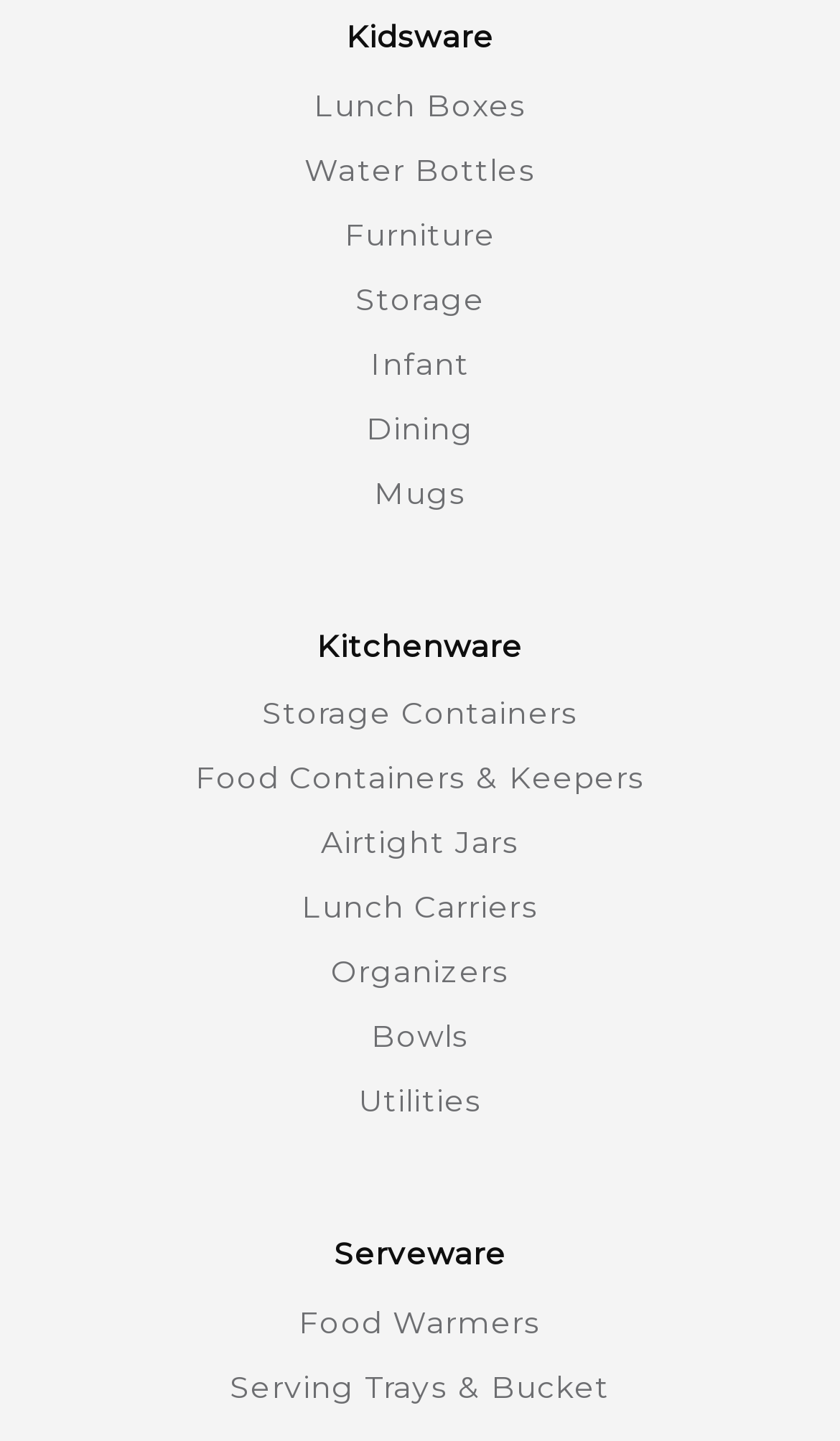Please locate the bounding box coordinates of the region I need to click to follow this instruction: "view February 12, 2019 post".

None